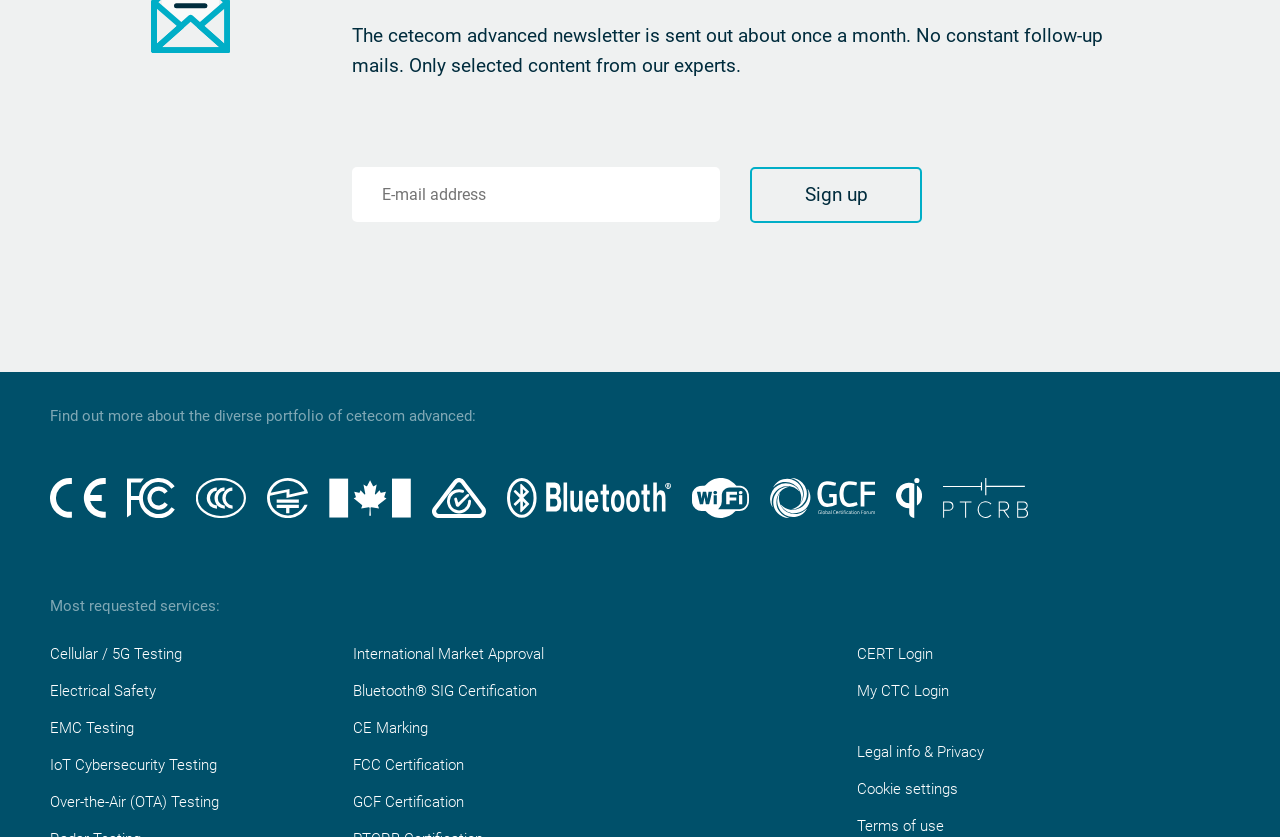What is the purpose of the 'Sign up' button?
Look at the image and respond with a single word or a short phrase.

To receive selected content